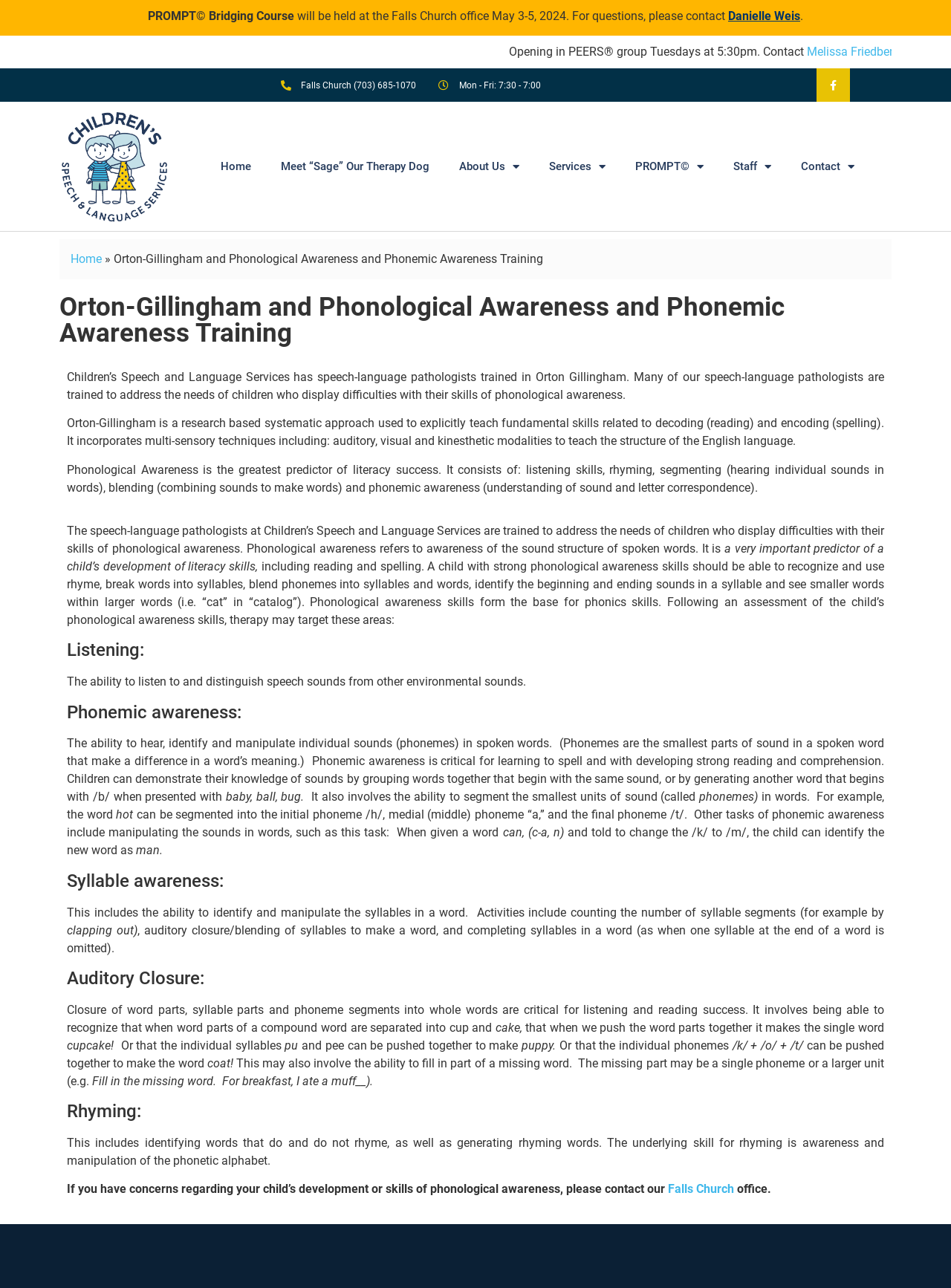Show the bounding box coordinates of the region that should be clicked to follow the instruction: "Check the 'PROMPT' course details."

[0.653, 0.089, 0.756, 0.17]